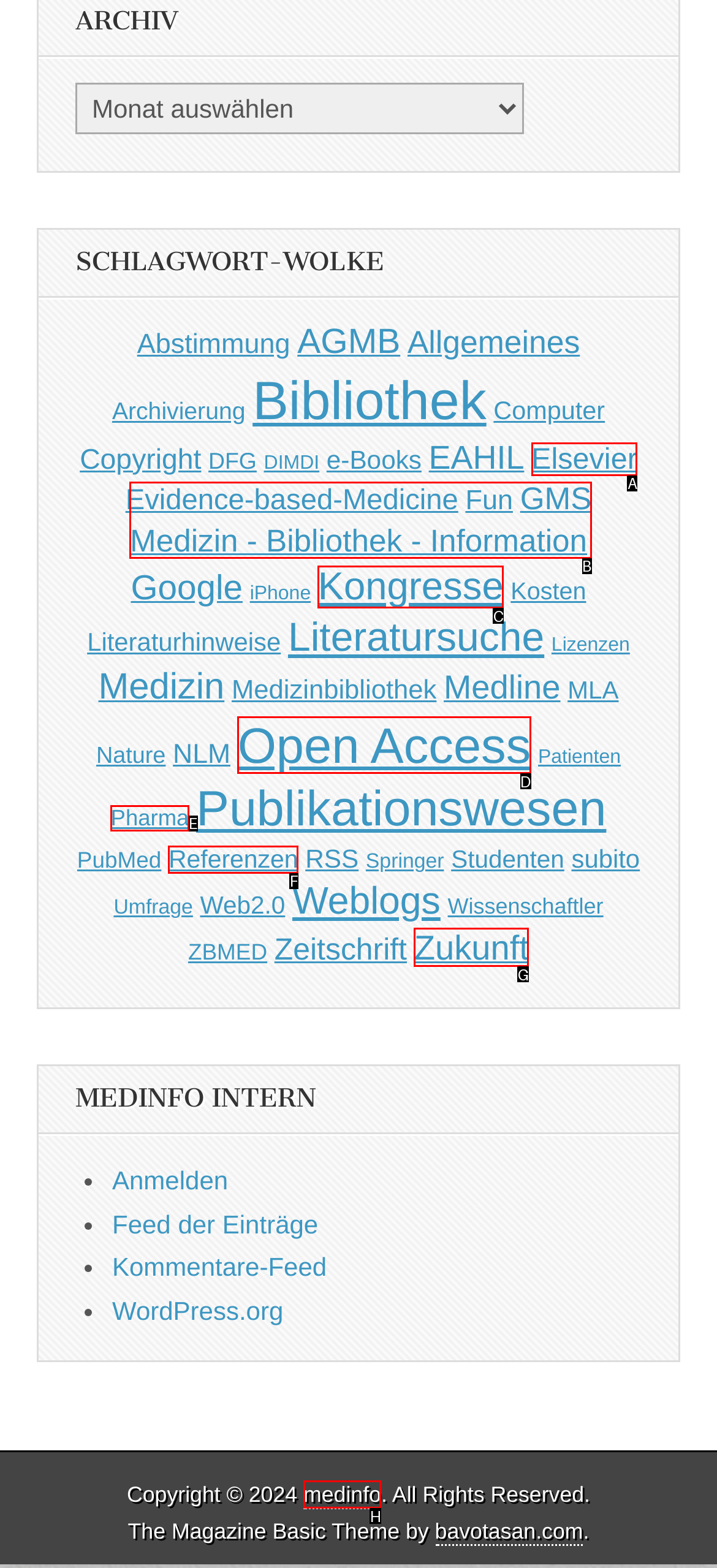Find the option that matches this description: Open Access
Provide the matching option's letter directly.

D